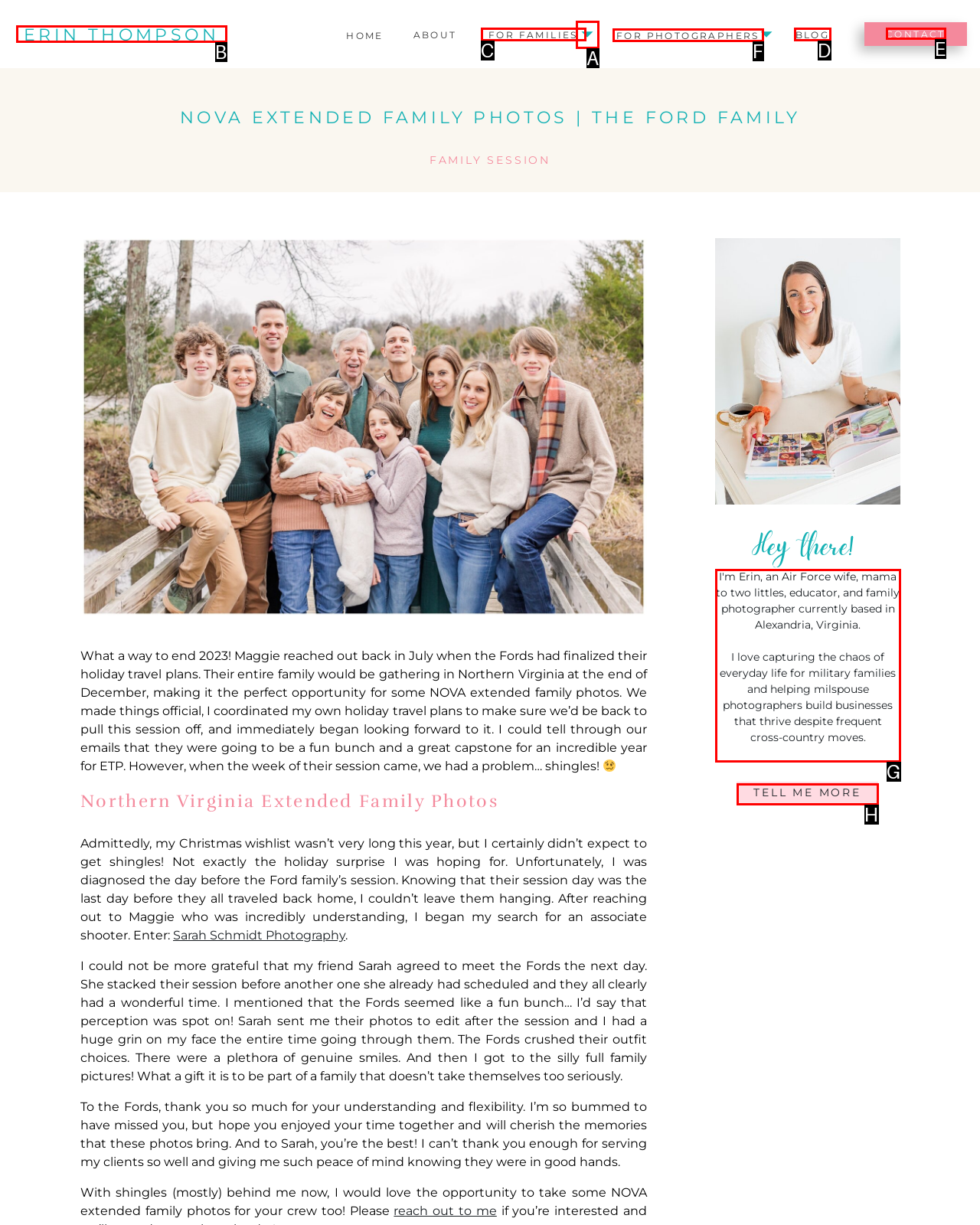Select the proper HTML element to perform the given task: Access the report from UNHCR Answer with the corresponding letter from the provided choices.

None